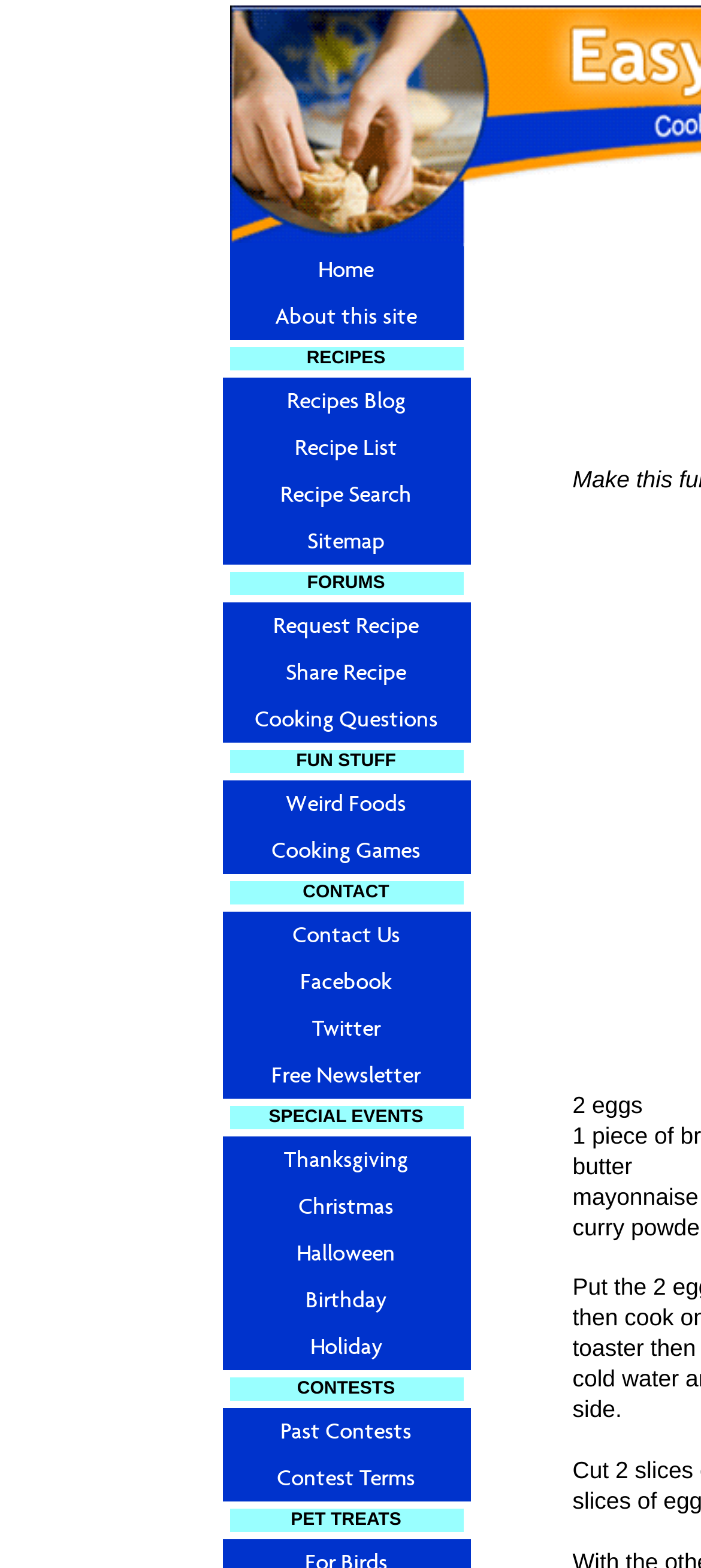How many links are there under the SPECIAL EVENTS category?
Please analyze the image and answer the question with as much detail as possible.

I counted the number of links under the SPECIAL EVENTS category, which are Thanksgiving, Christmas, Halloween, Birthday, and Holiday. There are 5 links in total.